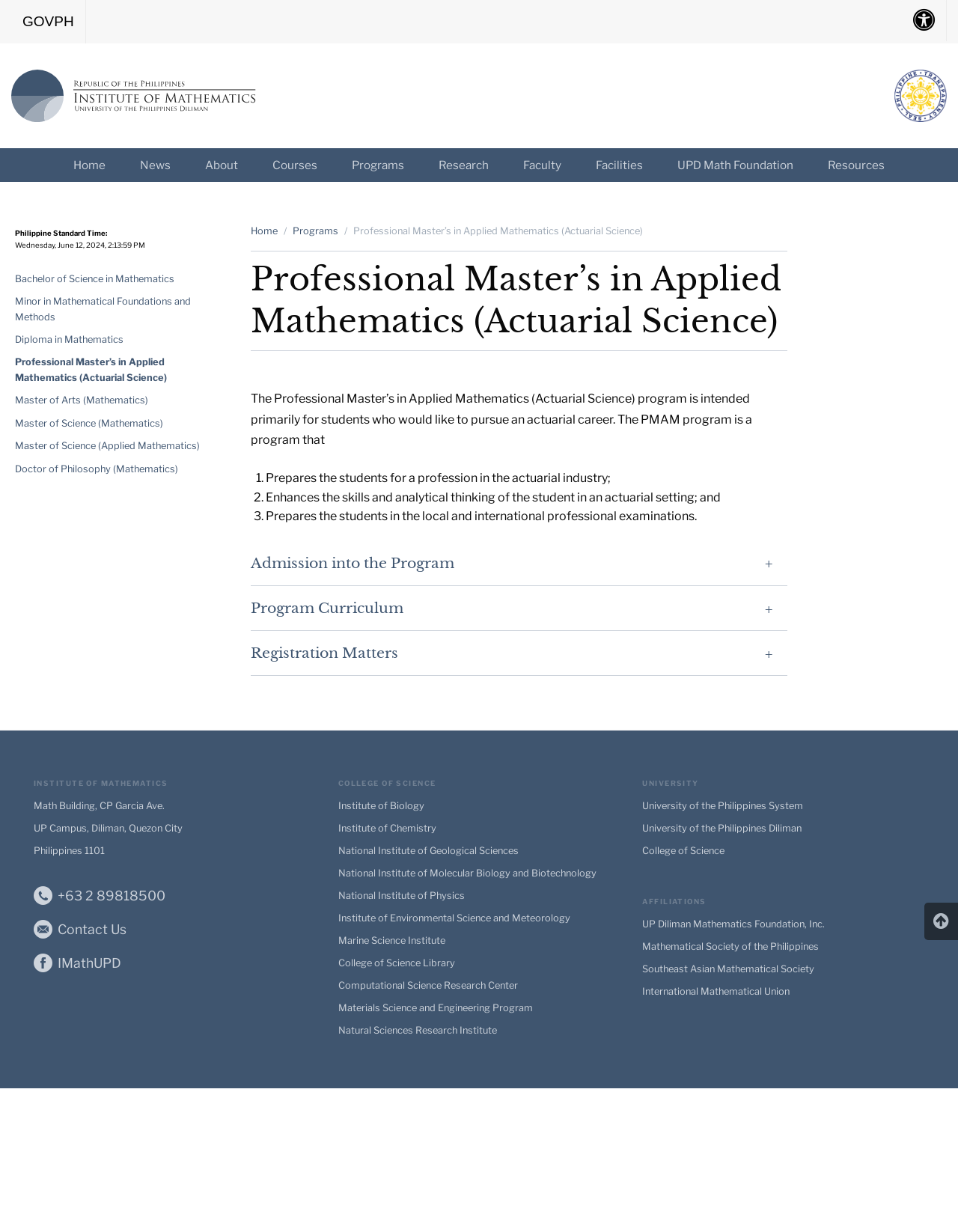Determine the coordinates of the bounding box that should be clicked to complete the instruction: "Click the 'Admission into the Program' tab". The coordinates should be represented by four float numbers between 0 and 1: [left, top, right, bottom].

[0.262, 0.439, 0.822, 0.476]